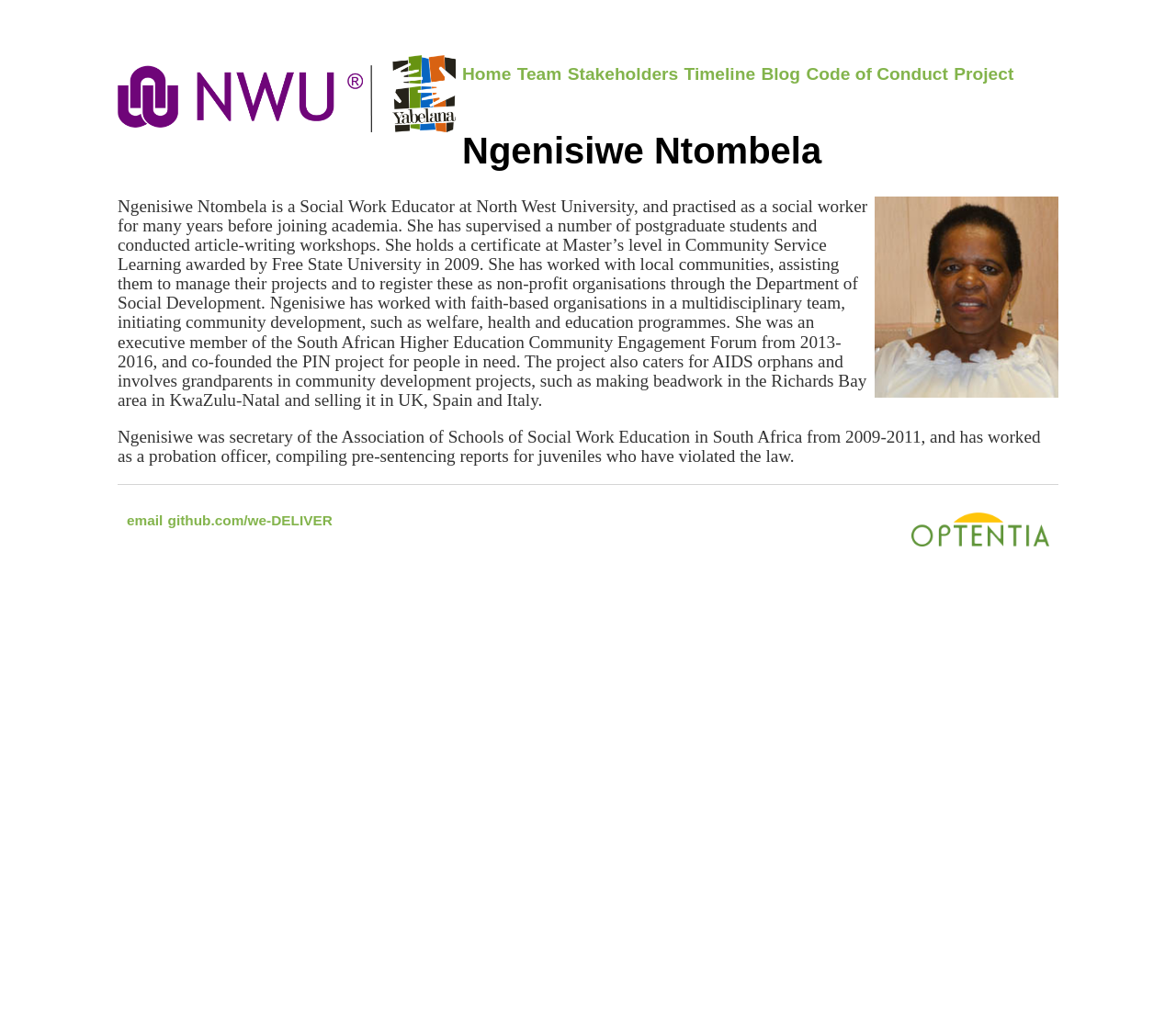Please specify the bounding box coordinates of the clickable section necessary to execute the following command: "go to Home page".

[0.393, 0.062, 0.435, 0.081]